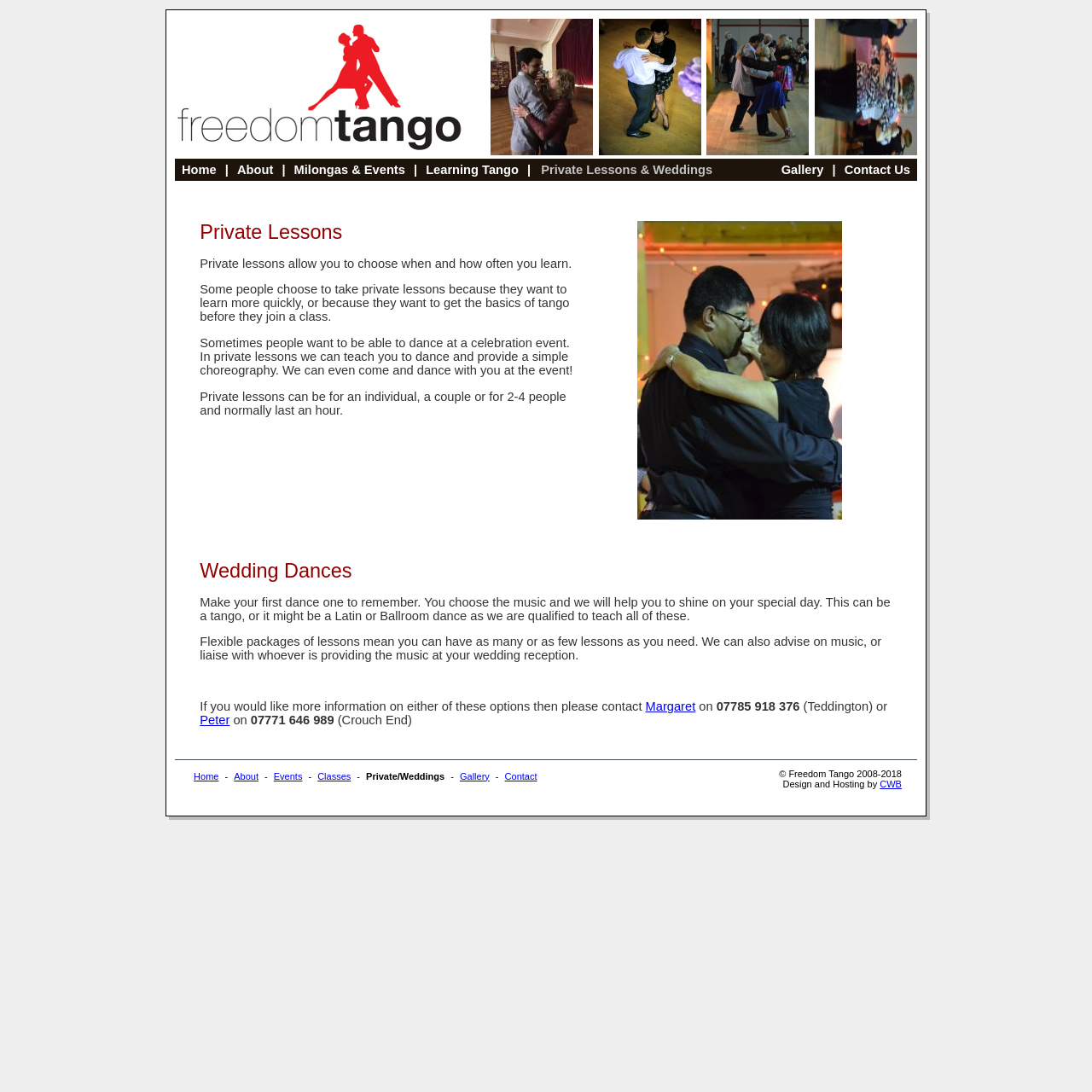Predict the bounding box coordinates of the area that should be clicked to accomplish the following instruction: "Learn about Private Lessons". The bounding box coordinates should consist of four float numbers between 0 and 1, i.e., [left, top, right, bottom].

[0.183, 0.202, 0.817, 0.223]